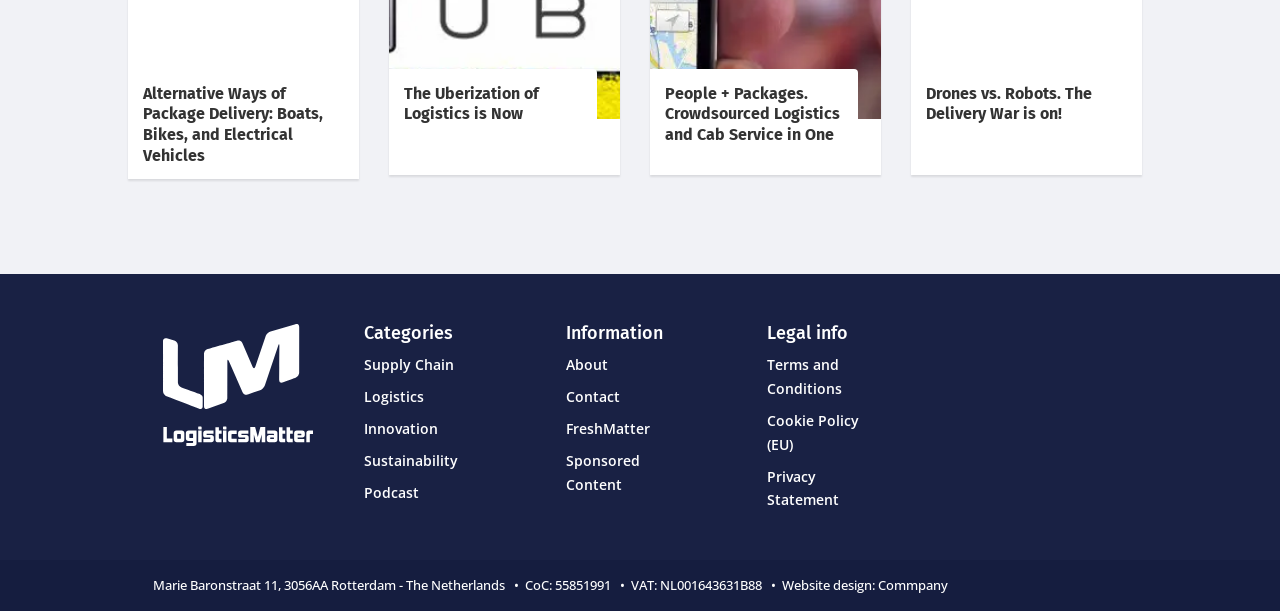What is the VAT number of the company?
We need a detailed and exhaustive answer to the question. Please elaborate.

I found the VAT number in the static text at the bottom of the page, which reads 'VAT: NL001643631B88'.